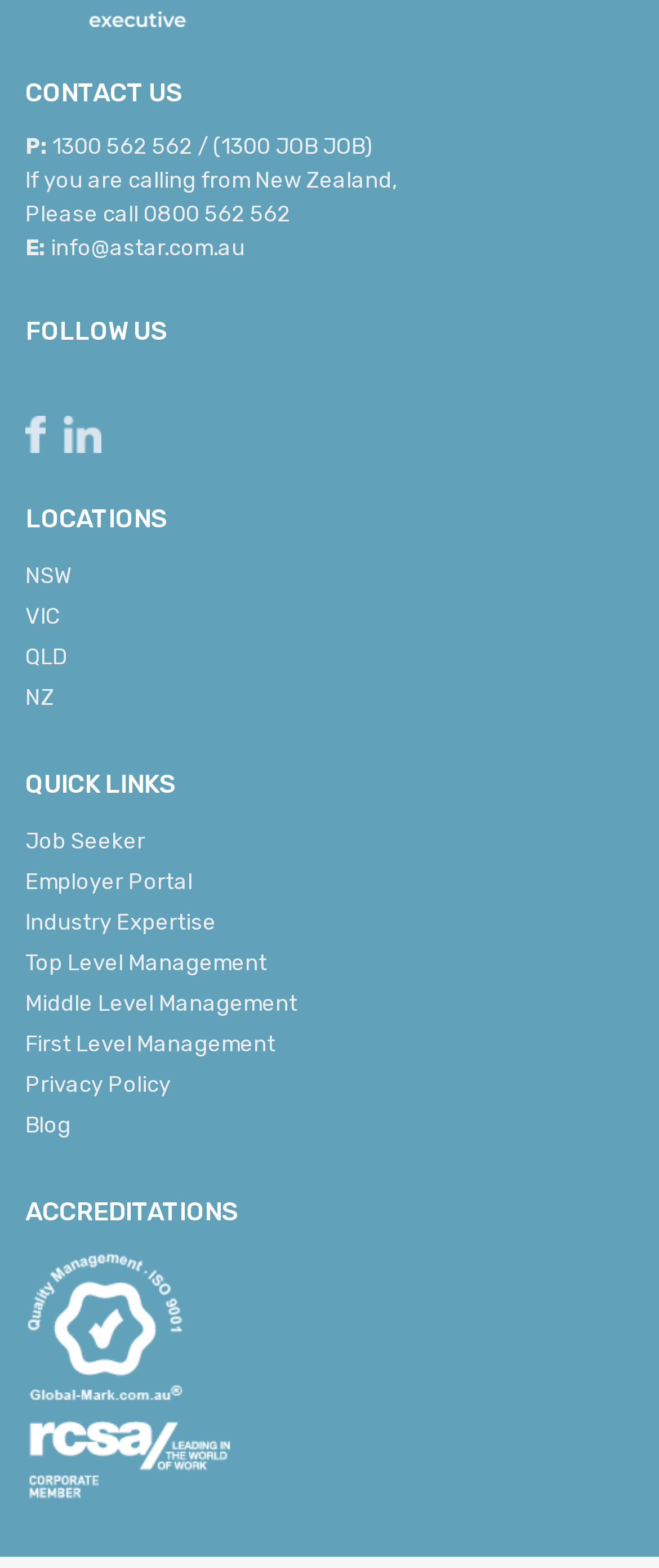Locate the bounding box coordinates of the element's region that should be clicked to carry out the following instruction: "Send an email". The coordinates need to be four float numbers between 0 and 1, i.e., [left, top, right, bottom].

[0.077, 0.149, 0.372, 0.166]